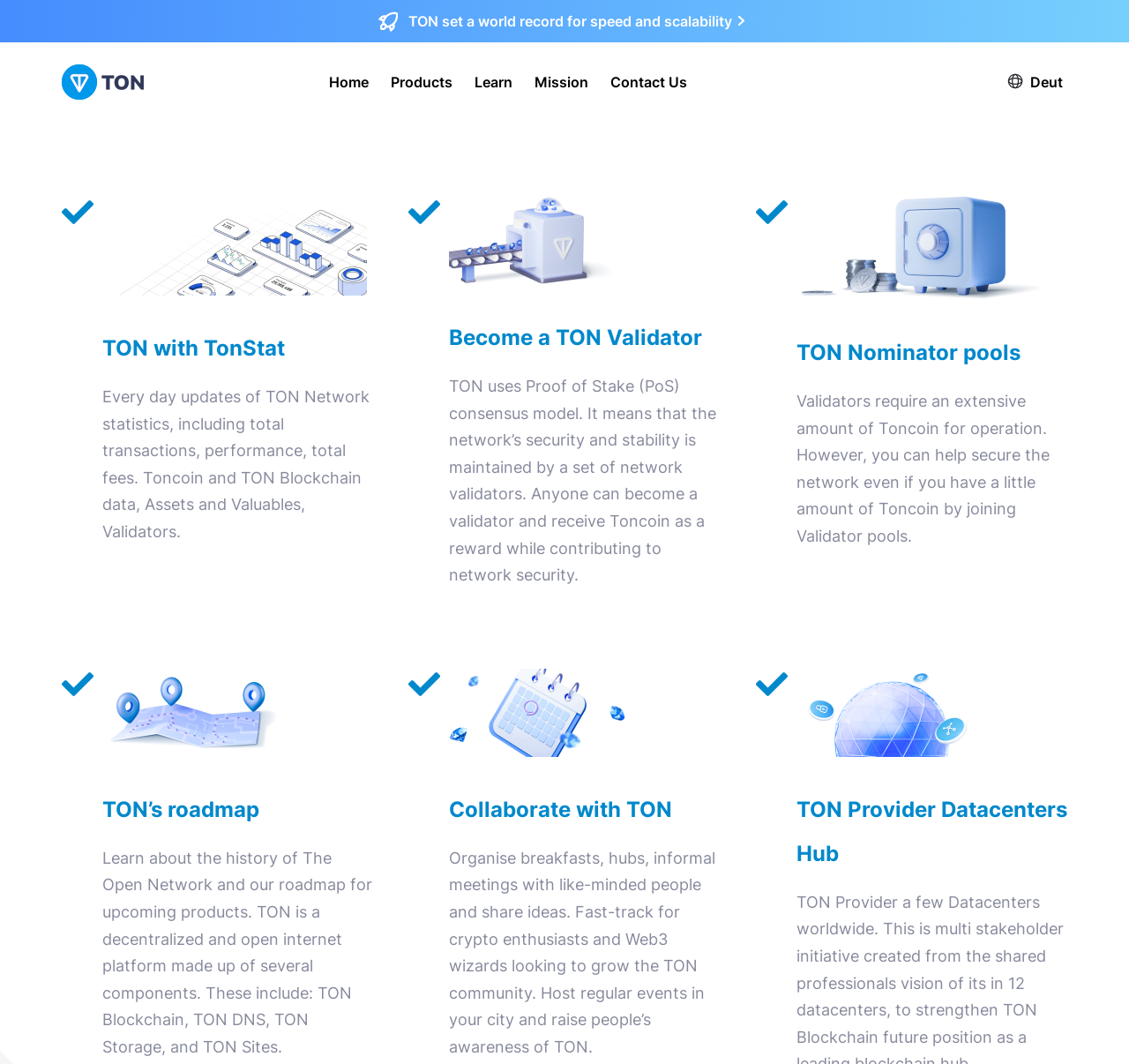Using the provided element description, identify the bounding box coordinates as (top-left x, top-left y, bottom-right x, bottom-right y). Ensure all values are between 0 and 1. Description: Contact Us

[0.537, 0.056, 0.612, 0.098]